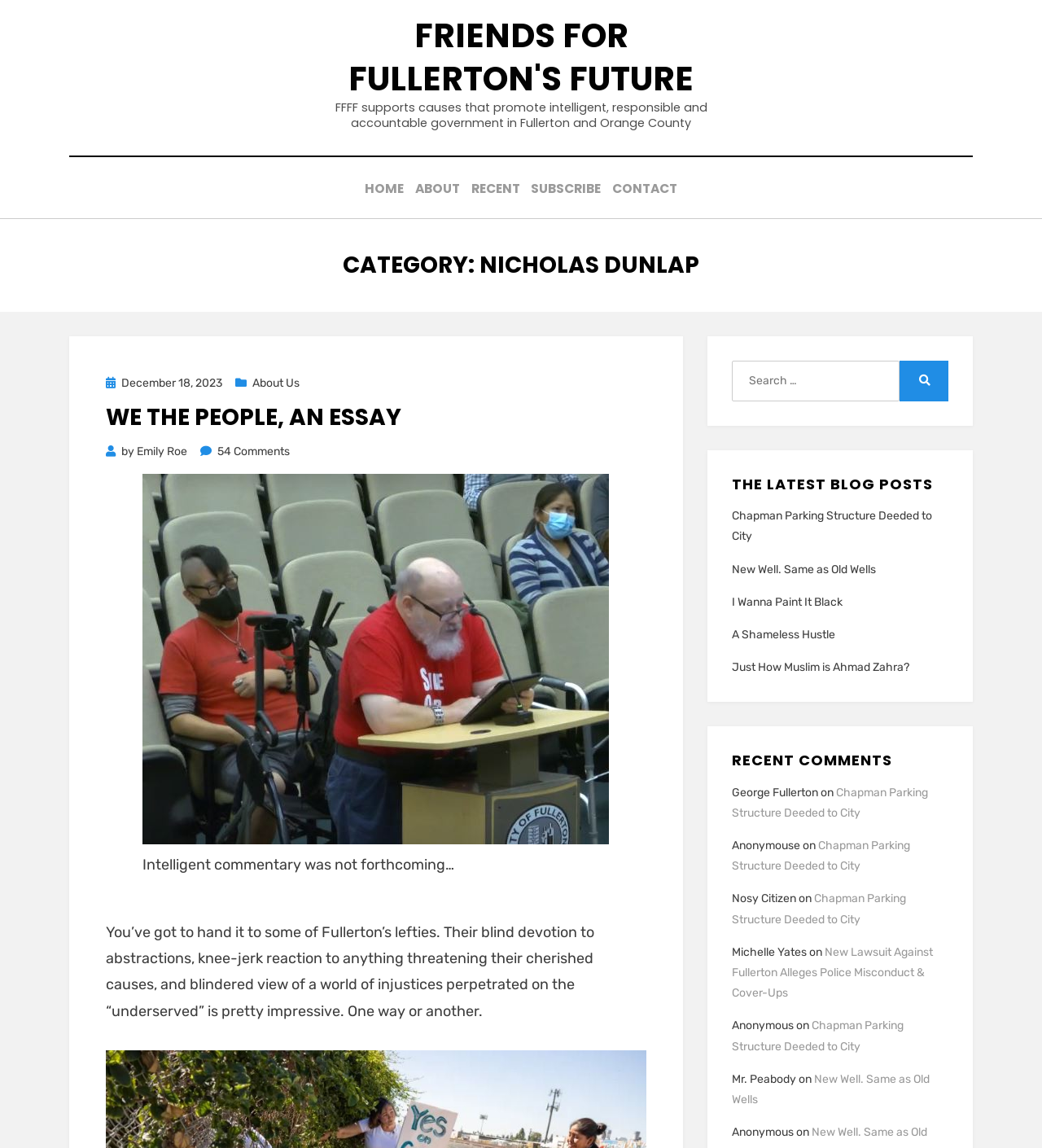Identify and provide the bounding box for the element described by: "Friends For Fullerton's Future".

[0.307, 0.012, 0.693, 0.104]